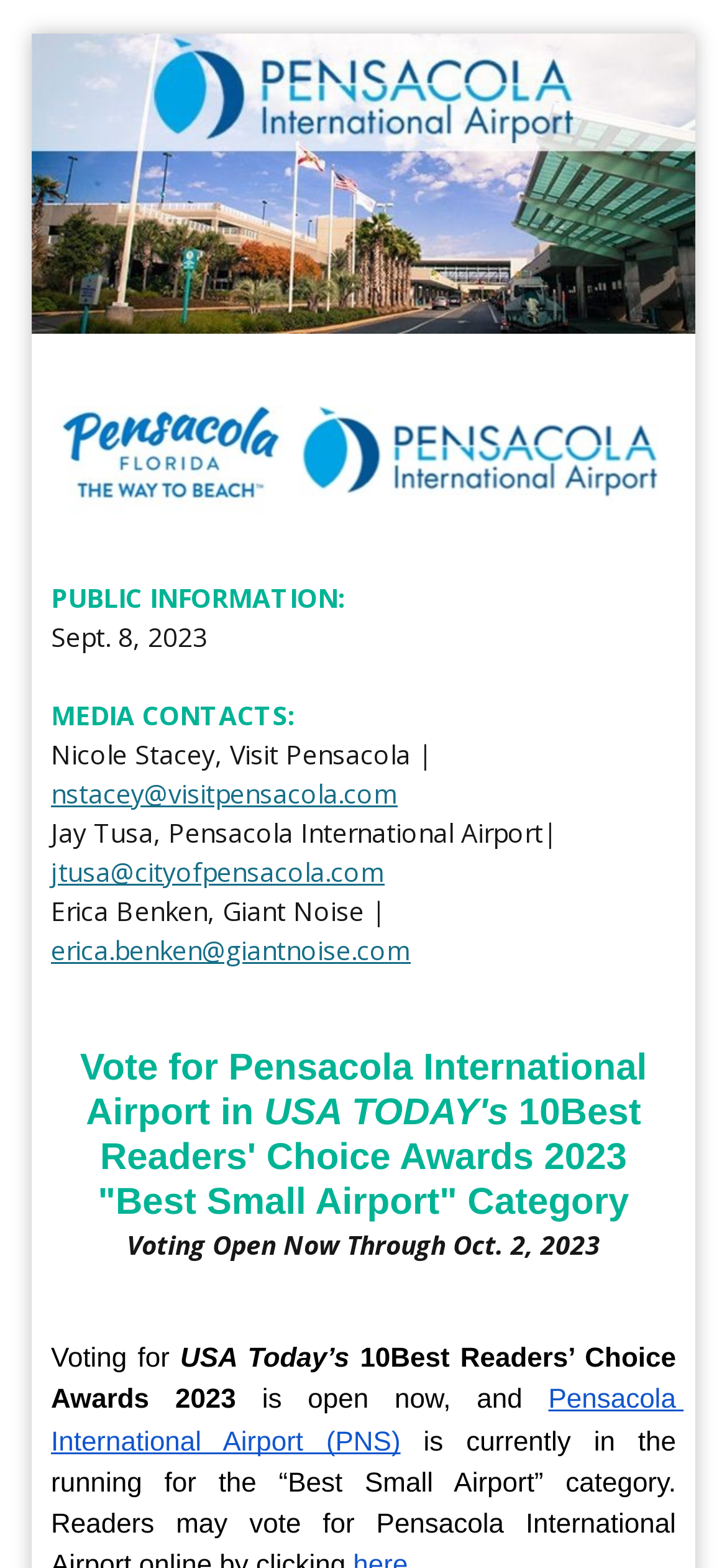Determine the main heading text of the webpage.

Vote for Pensacola International Airport in USA TODAY's 10Best Readers' Choice Awards 2023 "Best Small Airport" Category